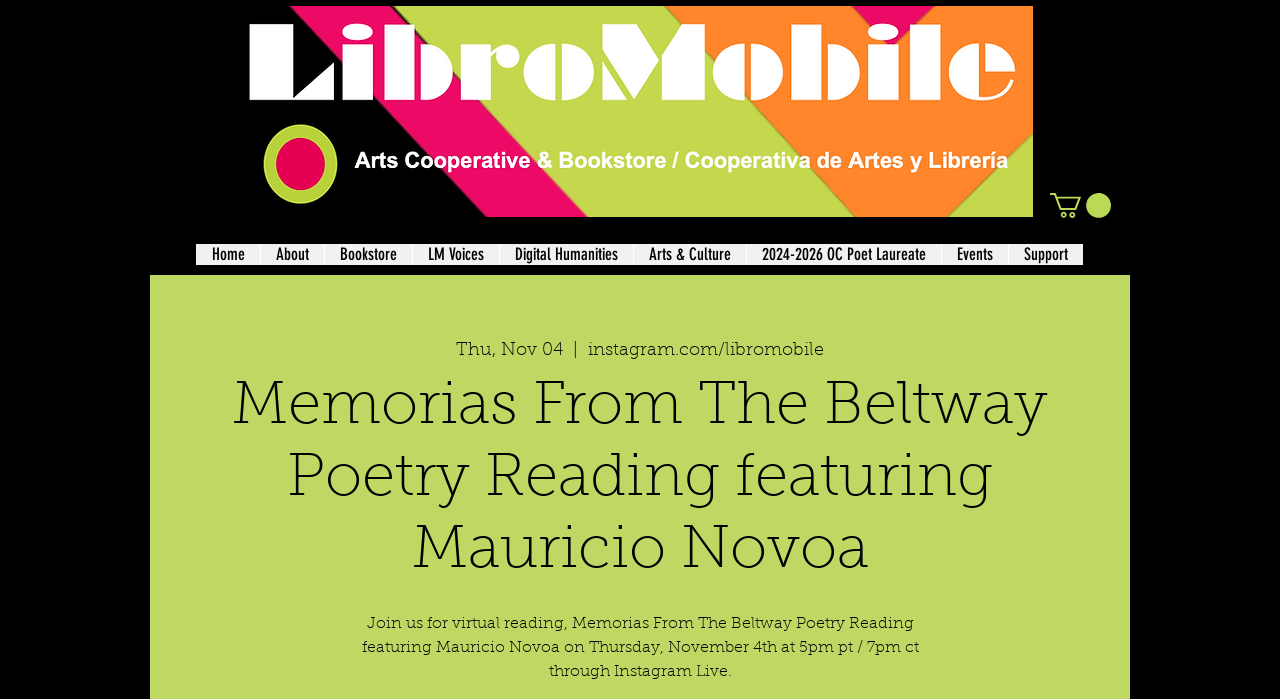Refer to the screenshot and answer the following question in detail:
What is the date of the poetry reading event?

I found the answer by looking at the static text element on the webpage, which says 'Thu, Nov 04'. This indicates that the event is on Thursday, November 4th.